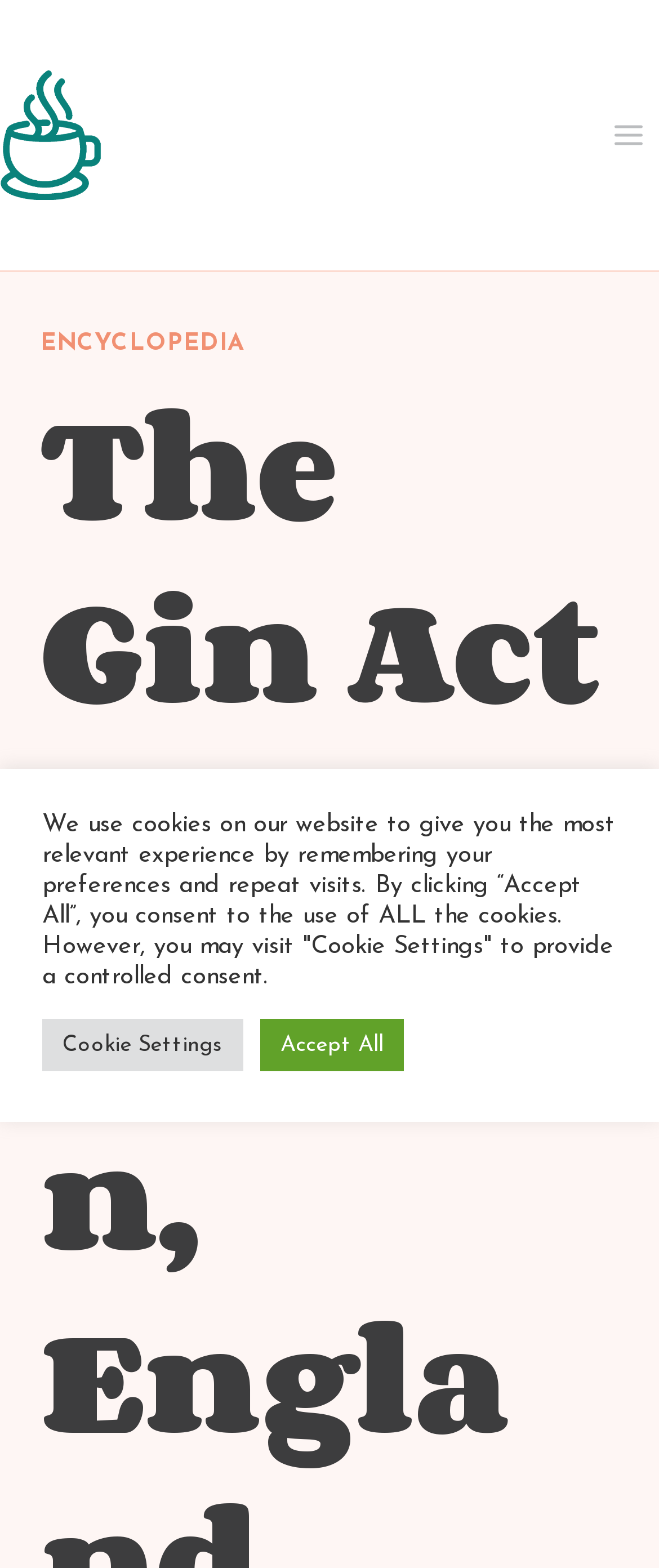Your task is to extract the text of the main heading from the webpage.

The Gin Act of 1751 – London, England